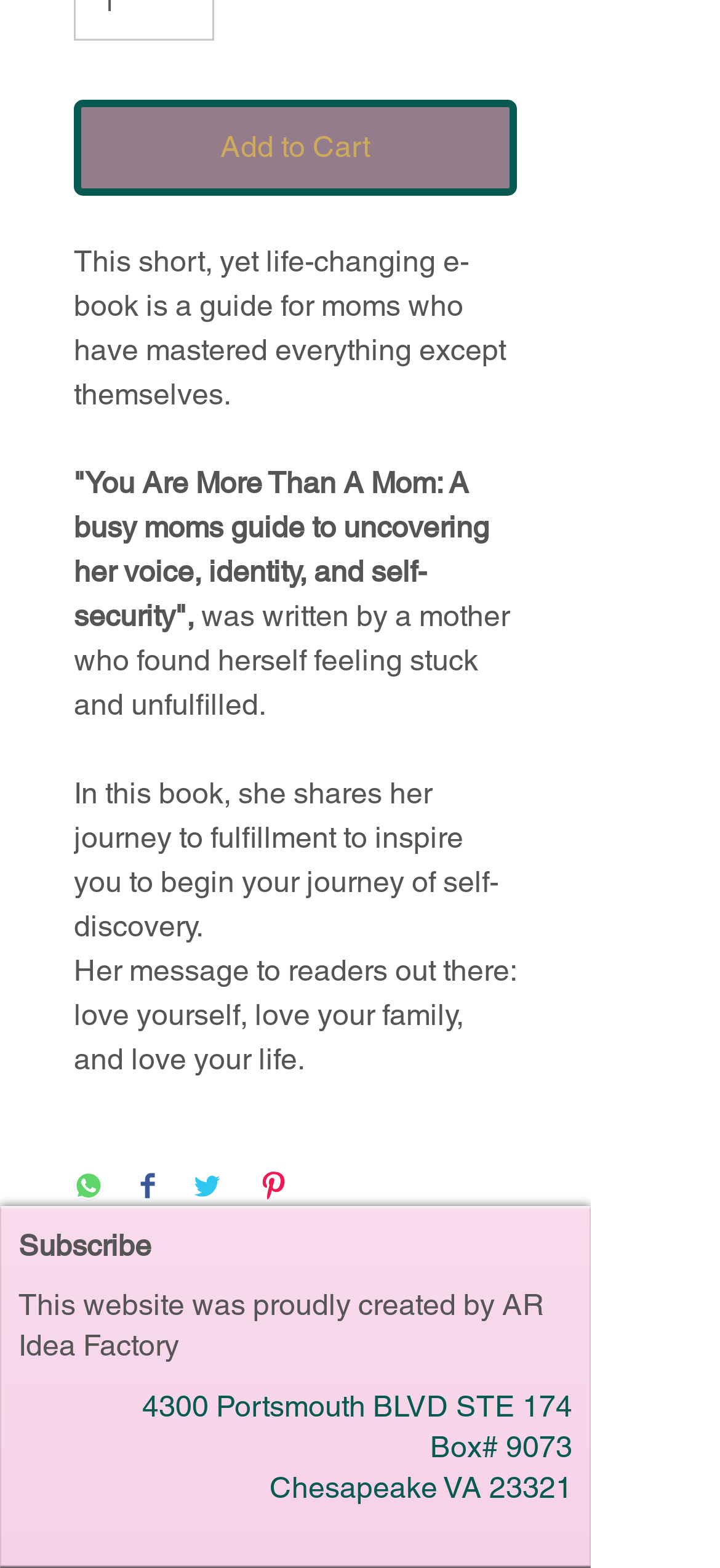Respond concisely with one word or phrase to the following query:
What is the author's message to readers?

Love yourself, love your family, and love your life